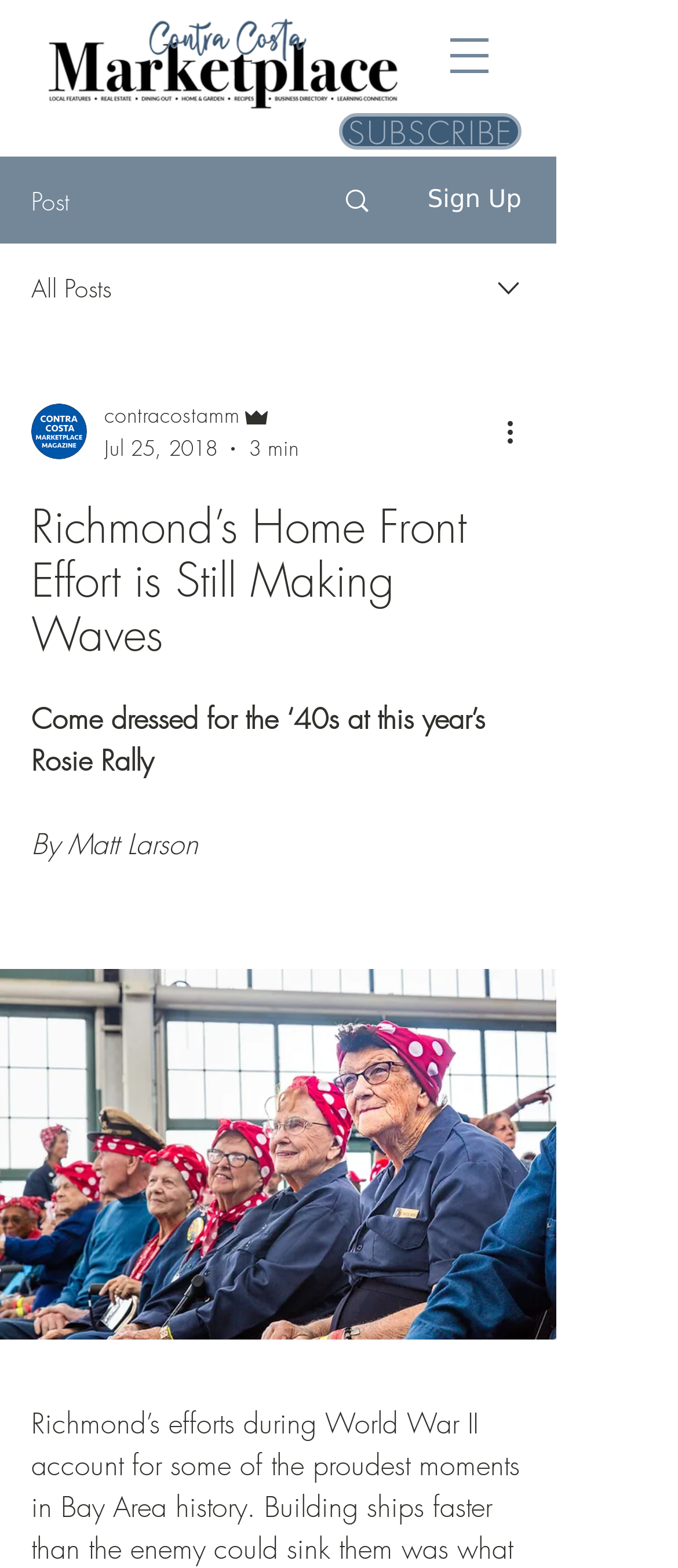What is the event mentioned in the article?
From the image, respond using a single word or phrase.

Rosie Rally